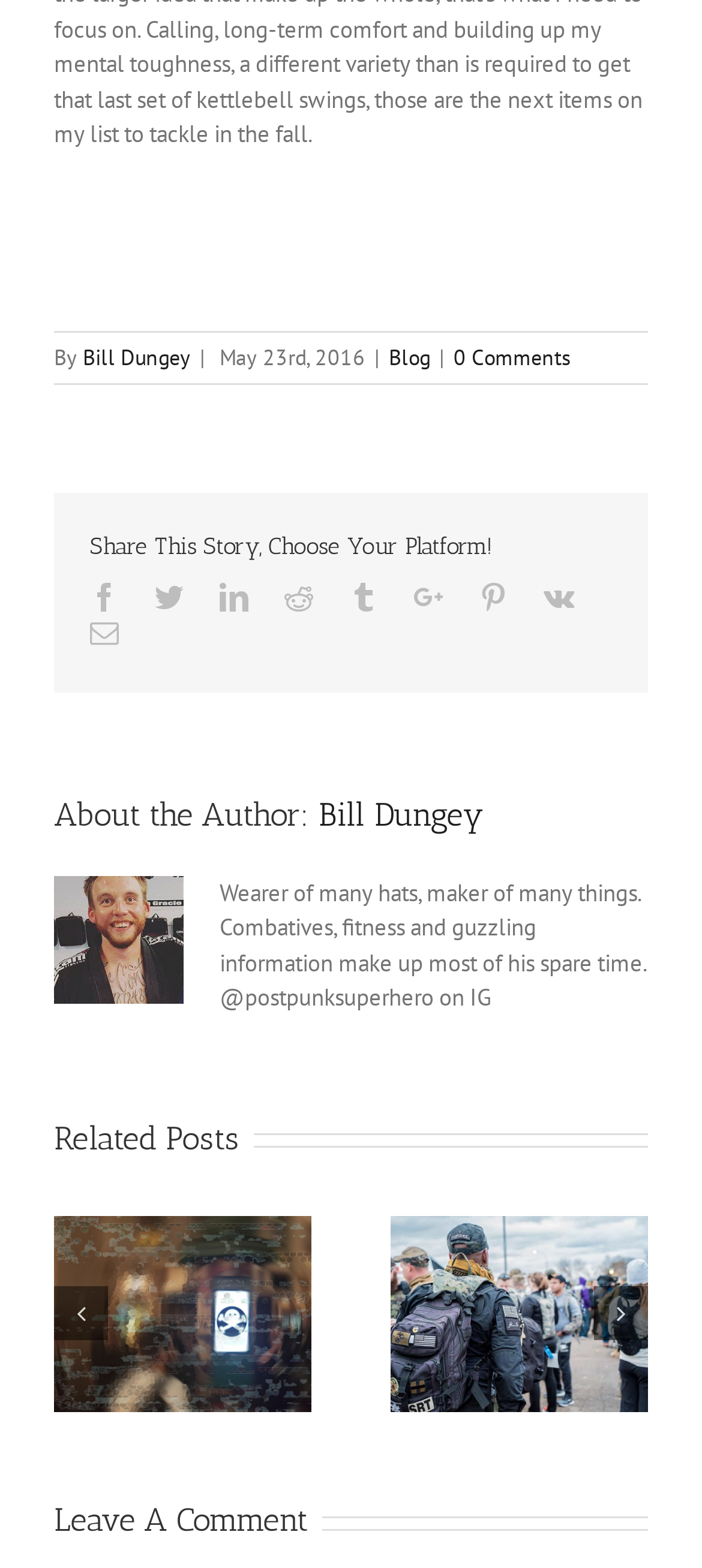Show the bounding box coordinates of the element that should be clicked to complete the task: "Read the related post 'Rucked: Sunday 15km'".

[0.266, 0.788, 0.359, 0.829]